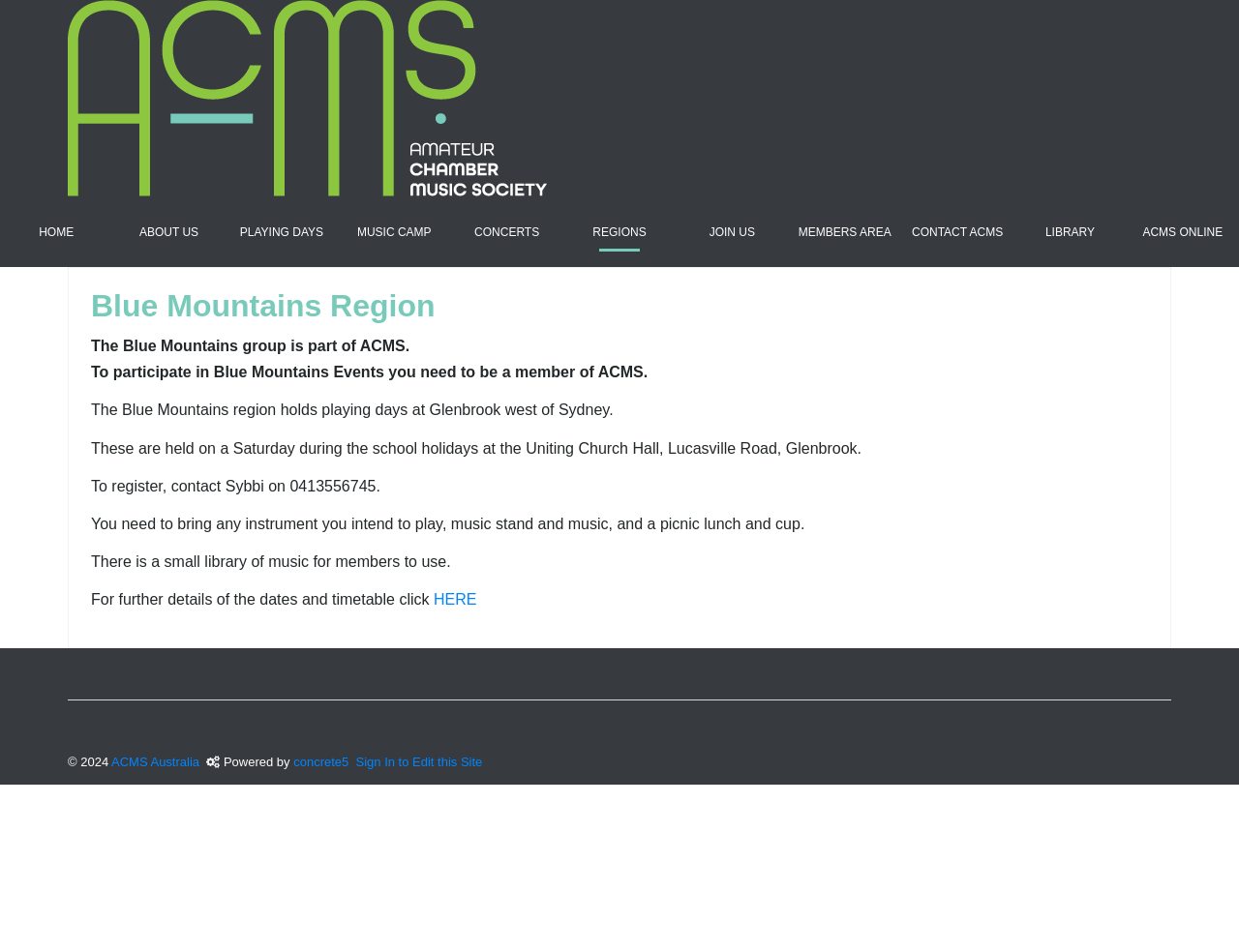Determine the bounding box coordinates for the element that should be clicked to follow this instruction: "View the Blue Mountains Region details". The coordinates should be given as four float numbers between 0 and 1, in the format [left, top, right, bottom].

[0.073, 0.305, 0.927, 0.337]